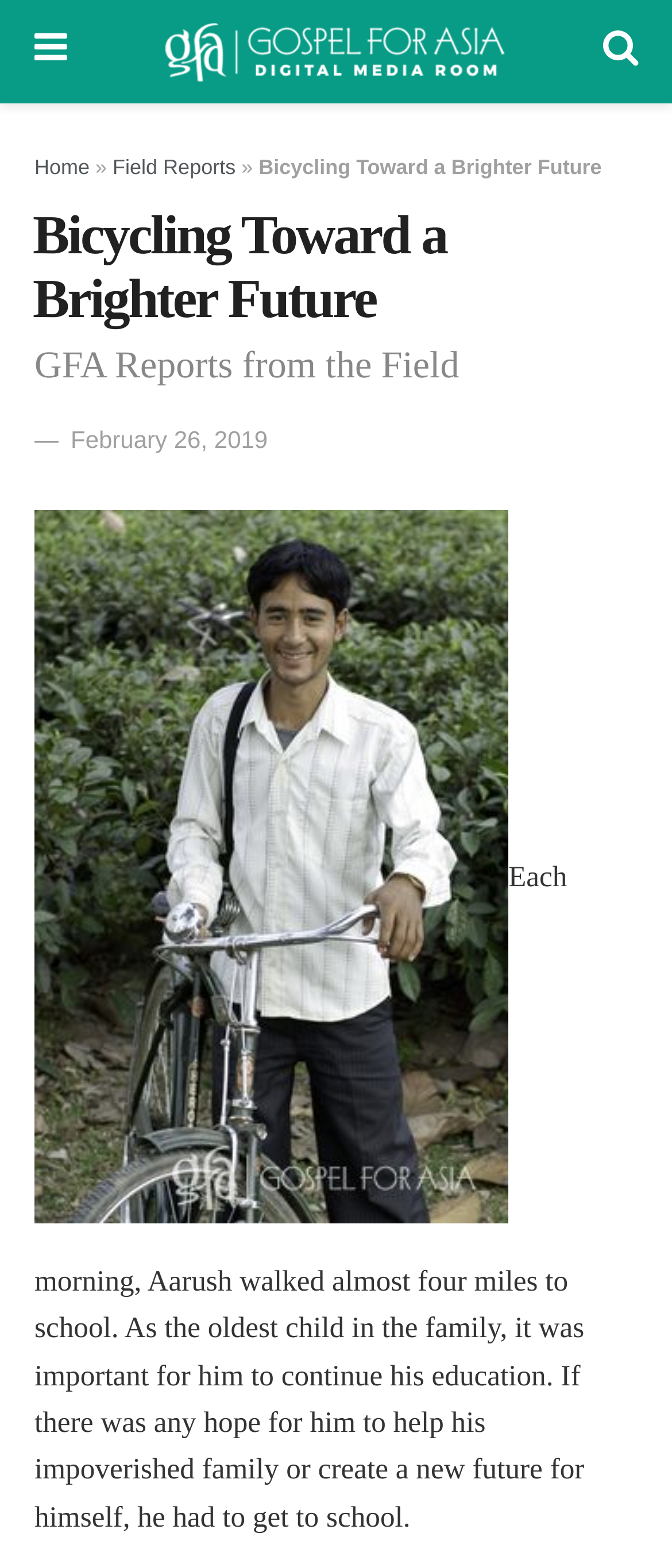Identify the bounding box of the HTML element described here: "Field Reports". Provide the coordinates as four float numbers between 0 and 1: [left, top, right, bottom].

[0.168, 0.099, 0.351, 0.114]